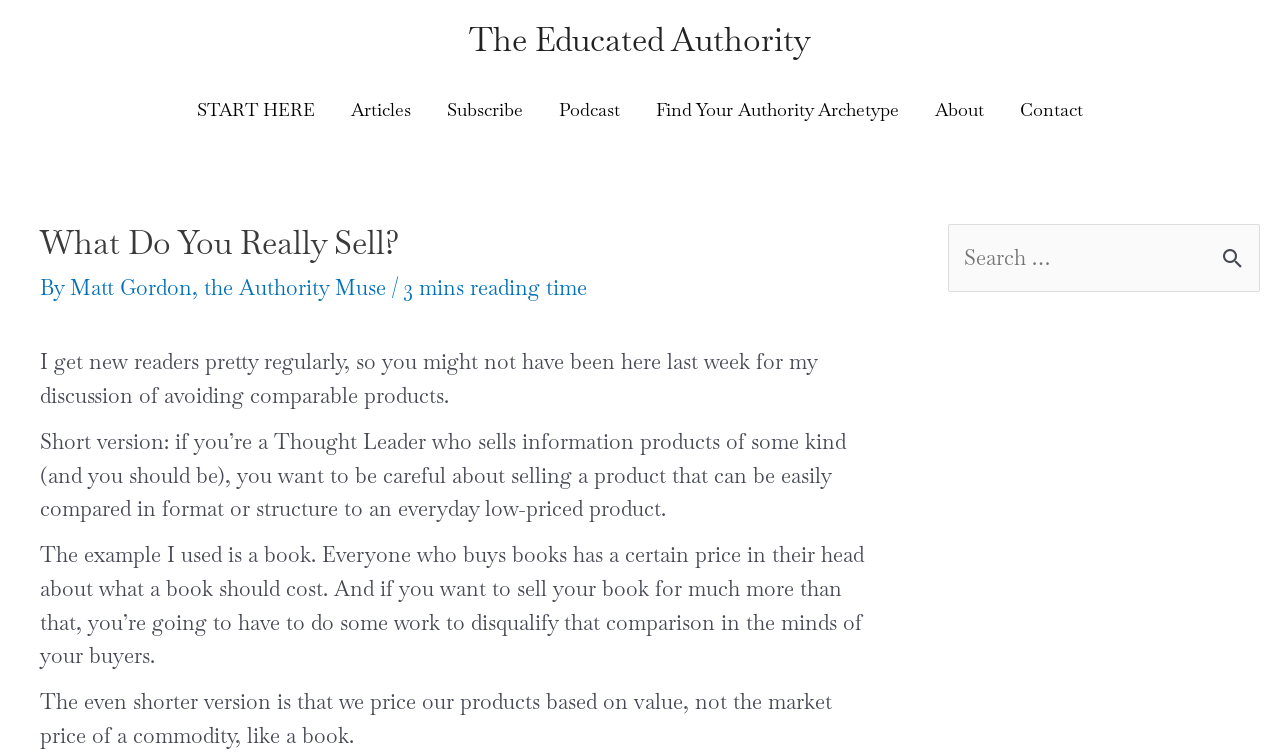Extract the bounding box of the UI element described as: "START HERE".

[0.14, 0.107, 0.26, 0.186]